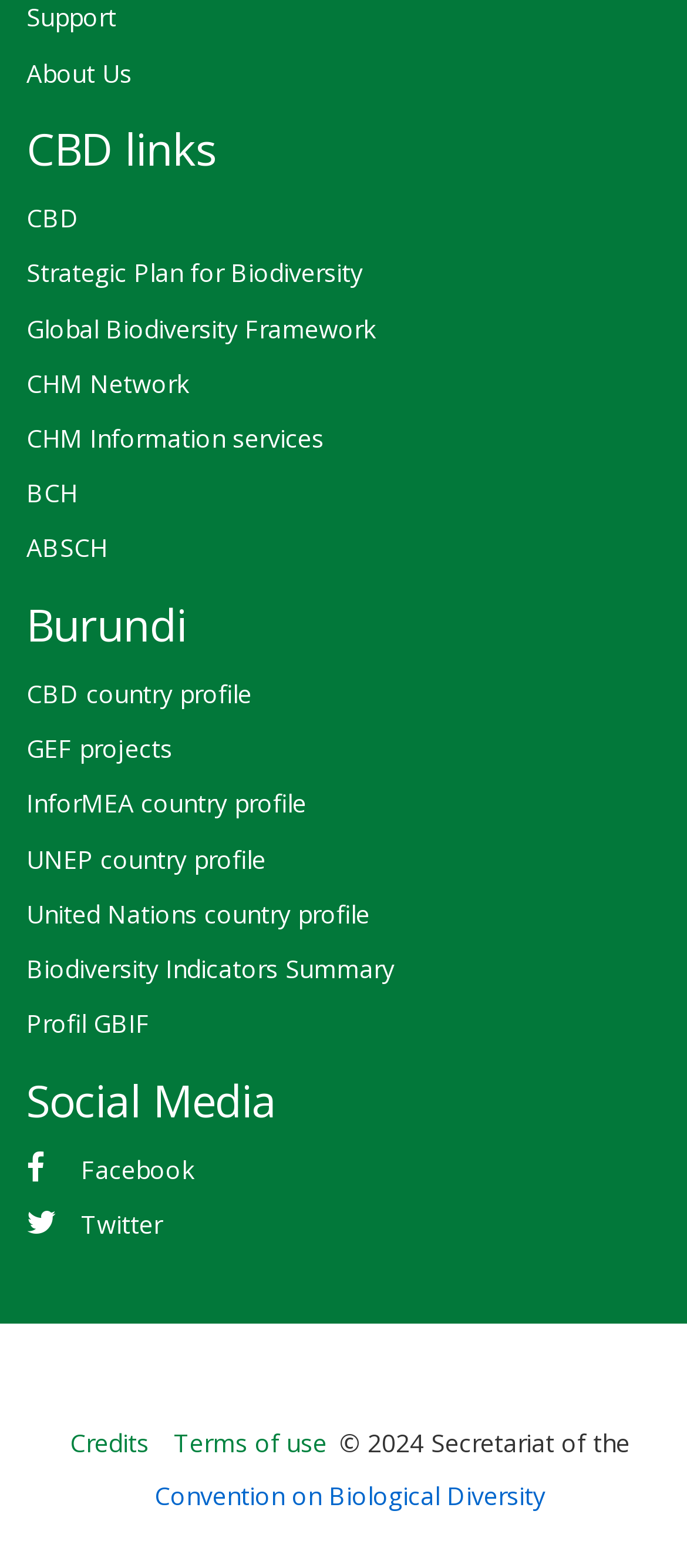Use a single word or phrase to answer the question: 
What is the copyright year mentioned at the bottom of the webpage?

2024